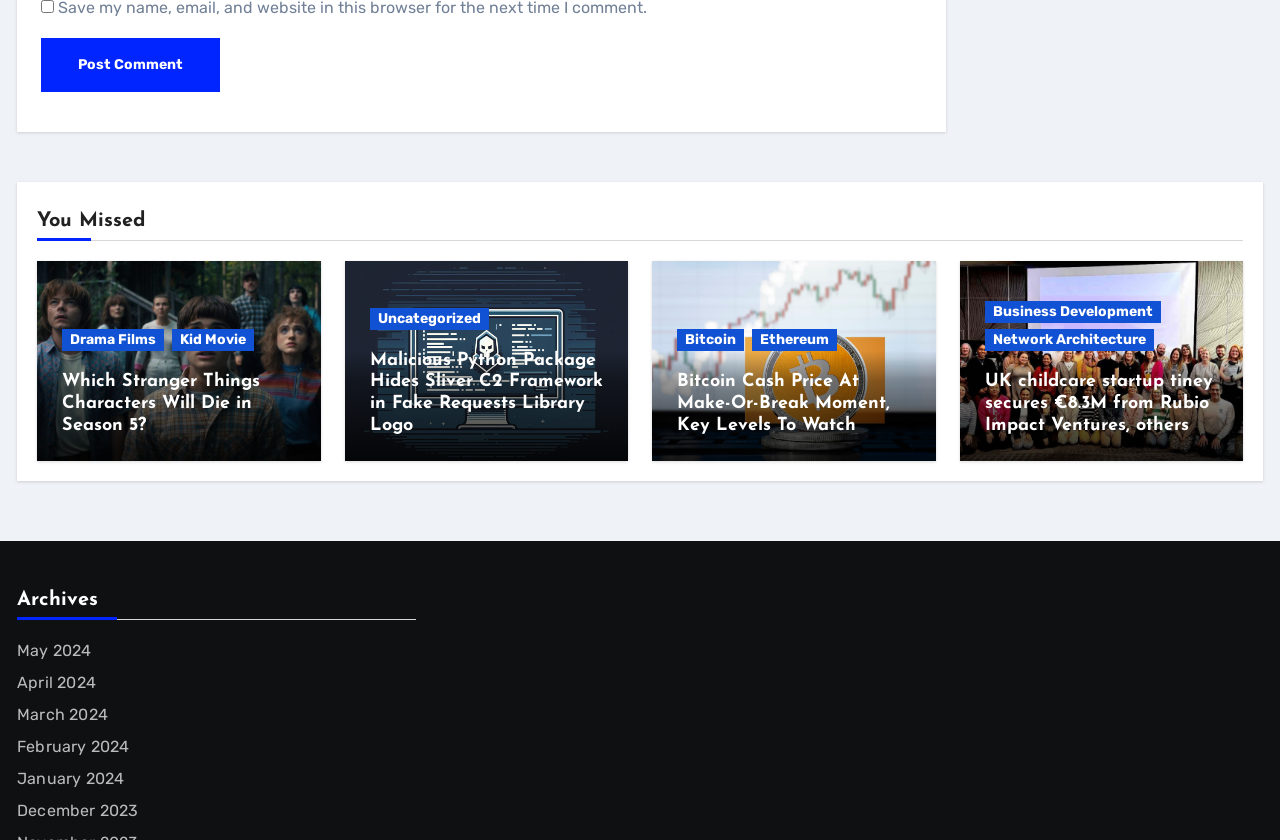Identify the bounding box coordinates of the specific part of the webpage to click to complete this instruction: "Explore the 'Archives' section".

[0.013, 0.692, 0.325, 0.738]